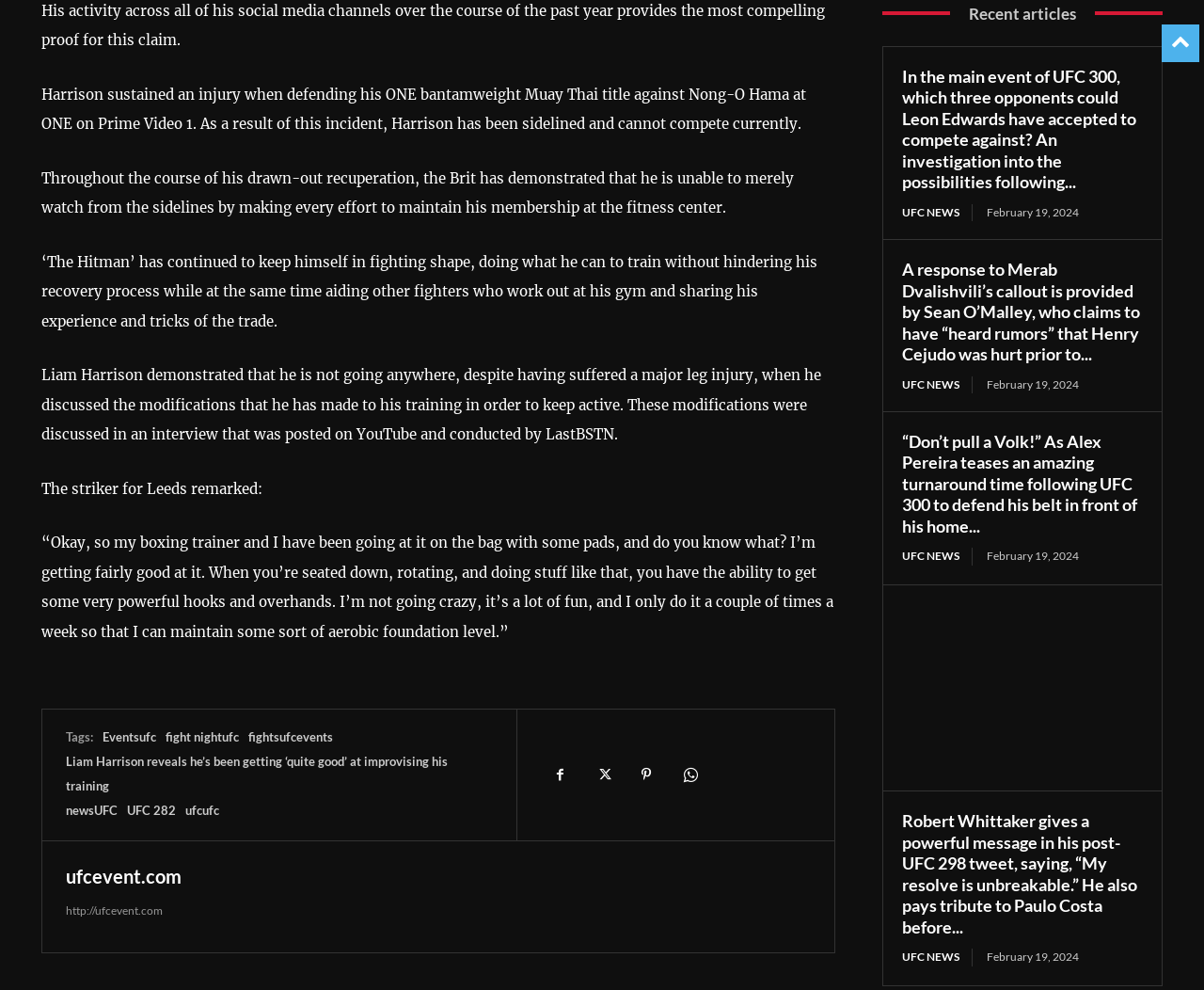What is Liam Harrison doing to stay active during his recovery?
Based on the image, answer the question with a single word or brief phrase.

Training at the gym